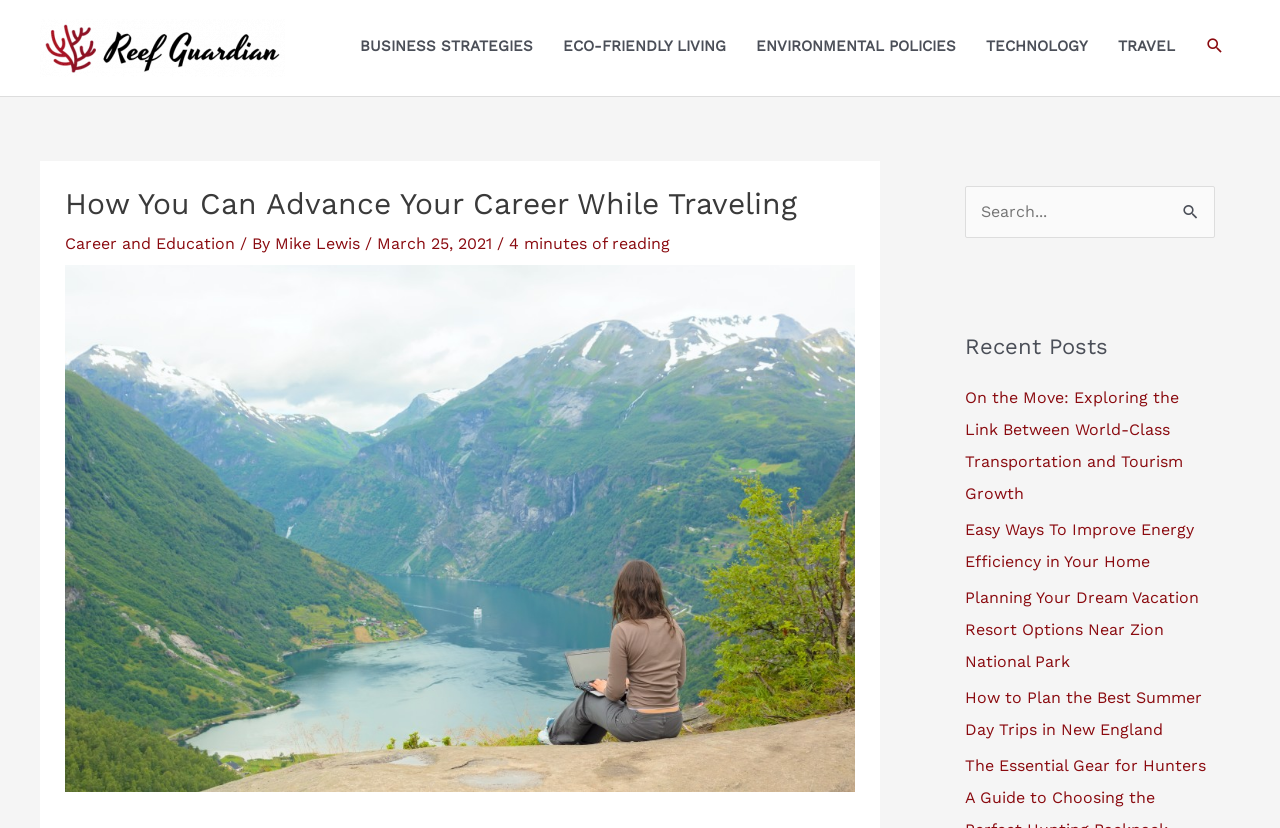Determine the bounding box coordinates of the region I should click to achieve the following instruction: "Search for something". Ensure the bounding box coordinates are four float numbers between 0 and 1, i.e., [left, top, right, bottom].

[0.754, 0.225, 0.949, 0.287]